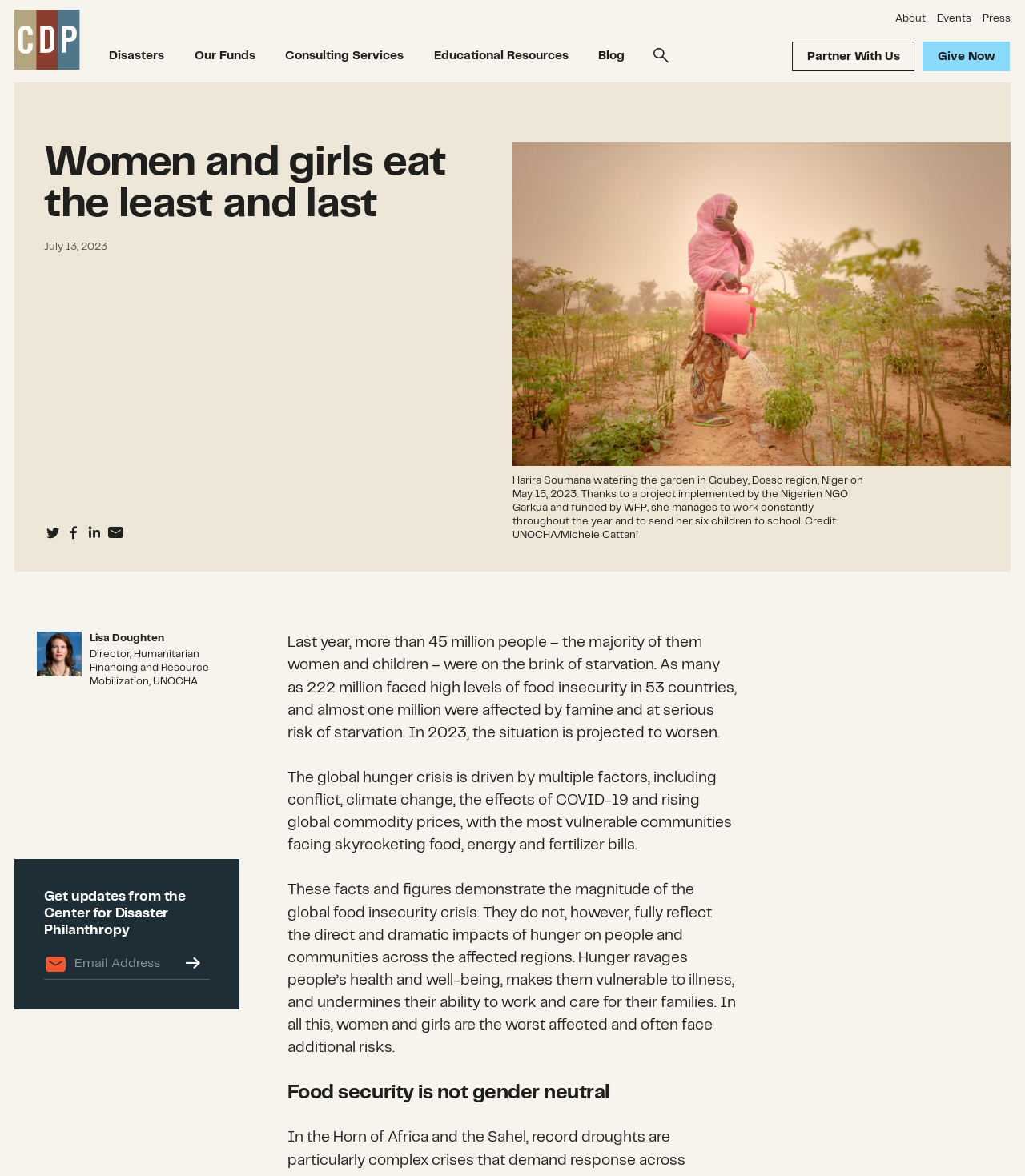Please identify the bounding box coordinates of the clickable element to fulfill the following instruction: "Give now". The coordinates should be four float numbers between 0 and 1, i.e., [left, top, right, bottom].

[0.9, 0.035, 0.986, 0.061]